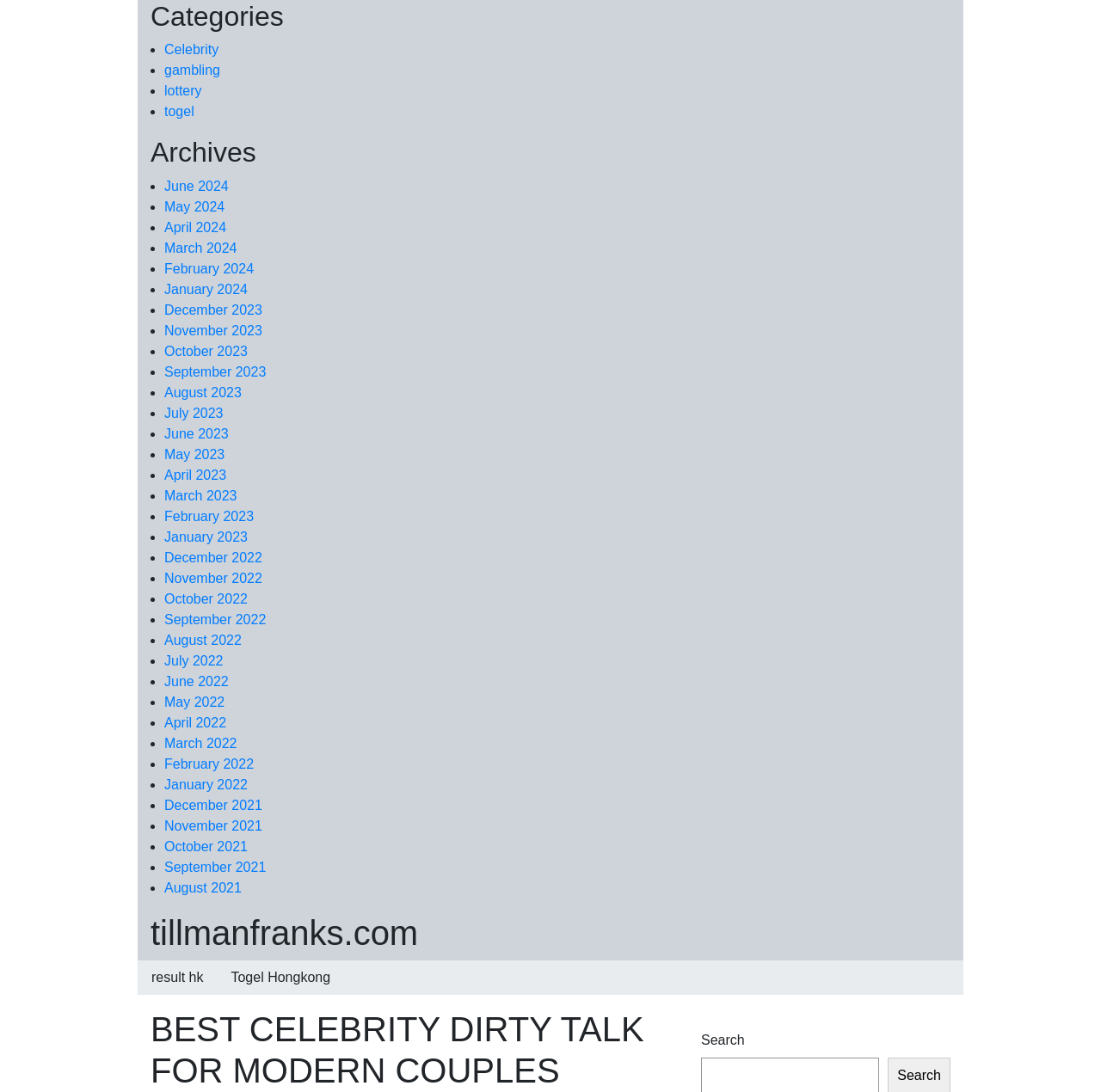Identify the bounding box coordinates of the area you need to click to perform the following instruction: "Browse archives for January 2023".

[0.149, 0.485, 0.225, 0.498]